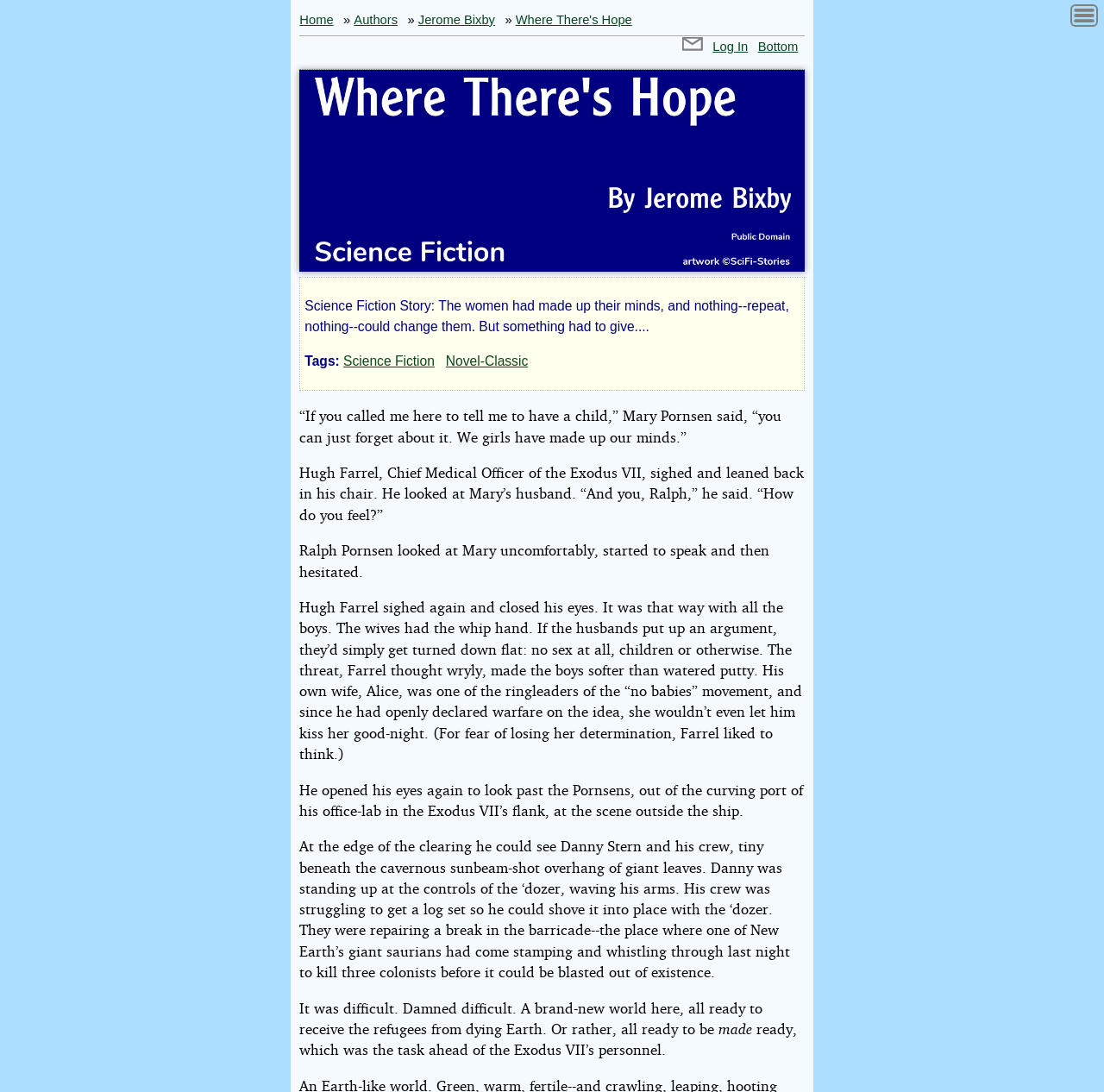Pinpoint the bounding box coordinates for the area that should be clicked to perform the following instruction: "View Private Messages".

[0.618, 0.033, 0.637, 0.052]